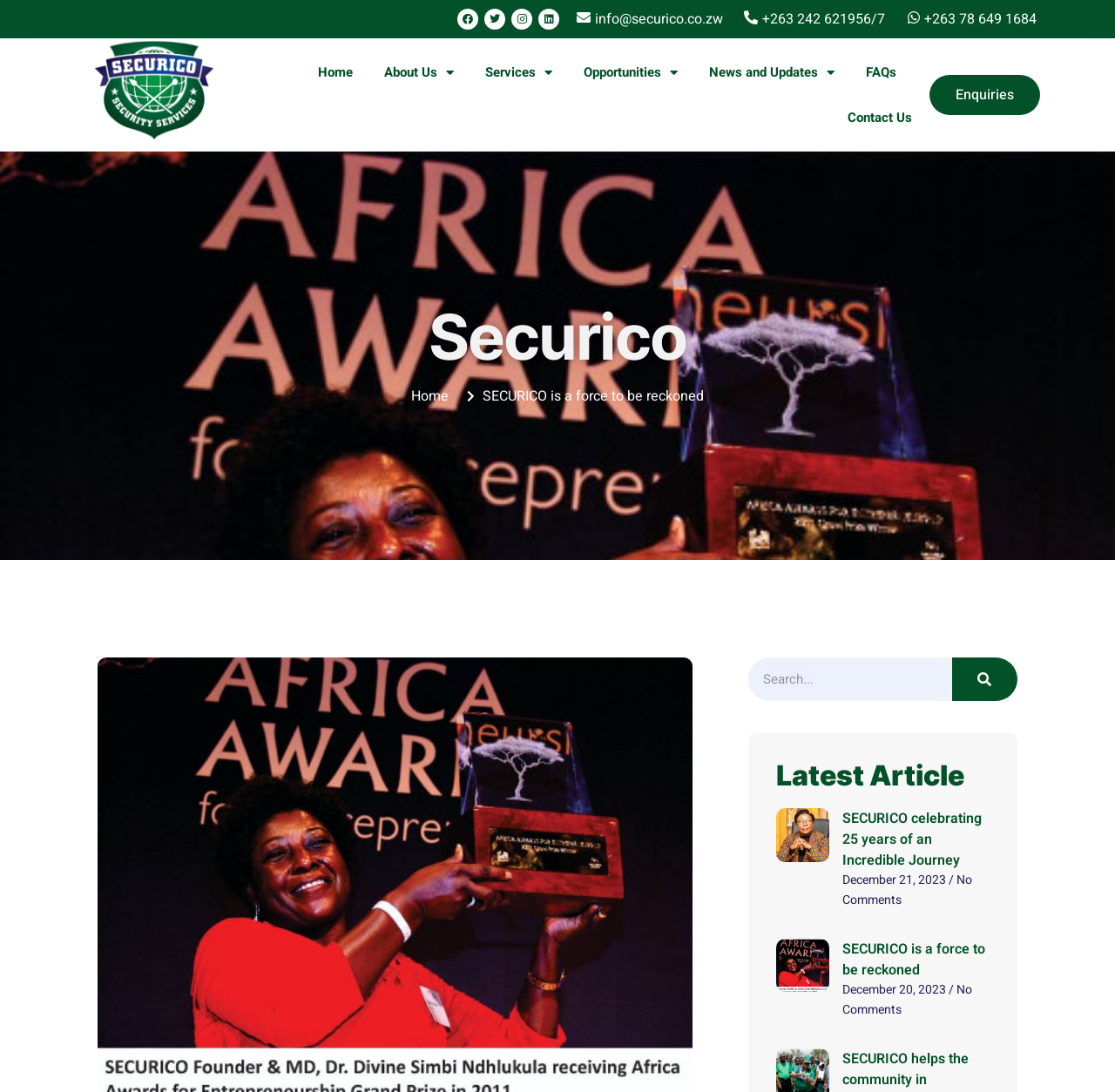Please specify the bounding box coordinates of the area that should be clicked to accomplish the following instruction: "Visit Facebook page". The coordinates should consist of four float numbers between 0 and 1, i.e., [left, top, right, bottom].

[0.41, 0.008, 0.429, 0.027]